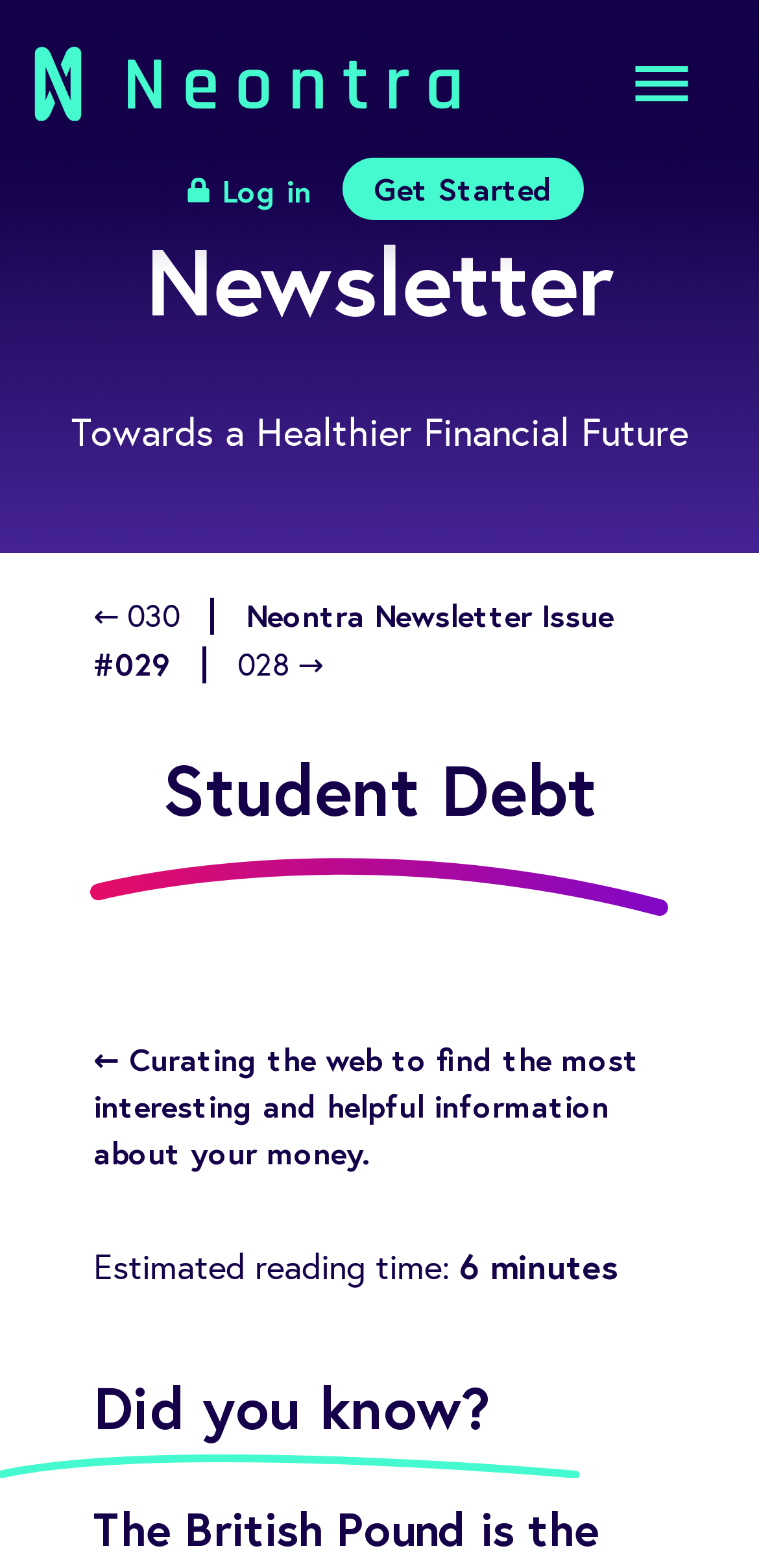What is the purpose of the 'Get Started' button?
Answer the question with a thorough and detailed explanation.

The 'Get Started' button is a prominent link element with a bounding box coordinates [0.451, 0.101, 0.769, 0.141]. Its position and size suggest that it is a call-to-action button. Given the context of the webpage, which appears to be a financial resource website, I infer that the purpose of the 'Get Started' button is to allow users to begin using the service or start their financial journey.